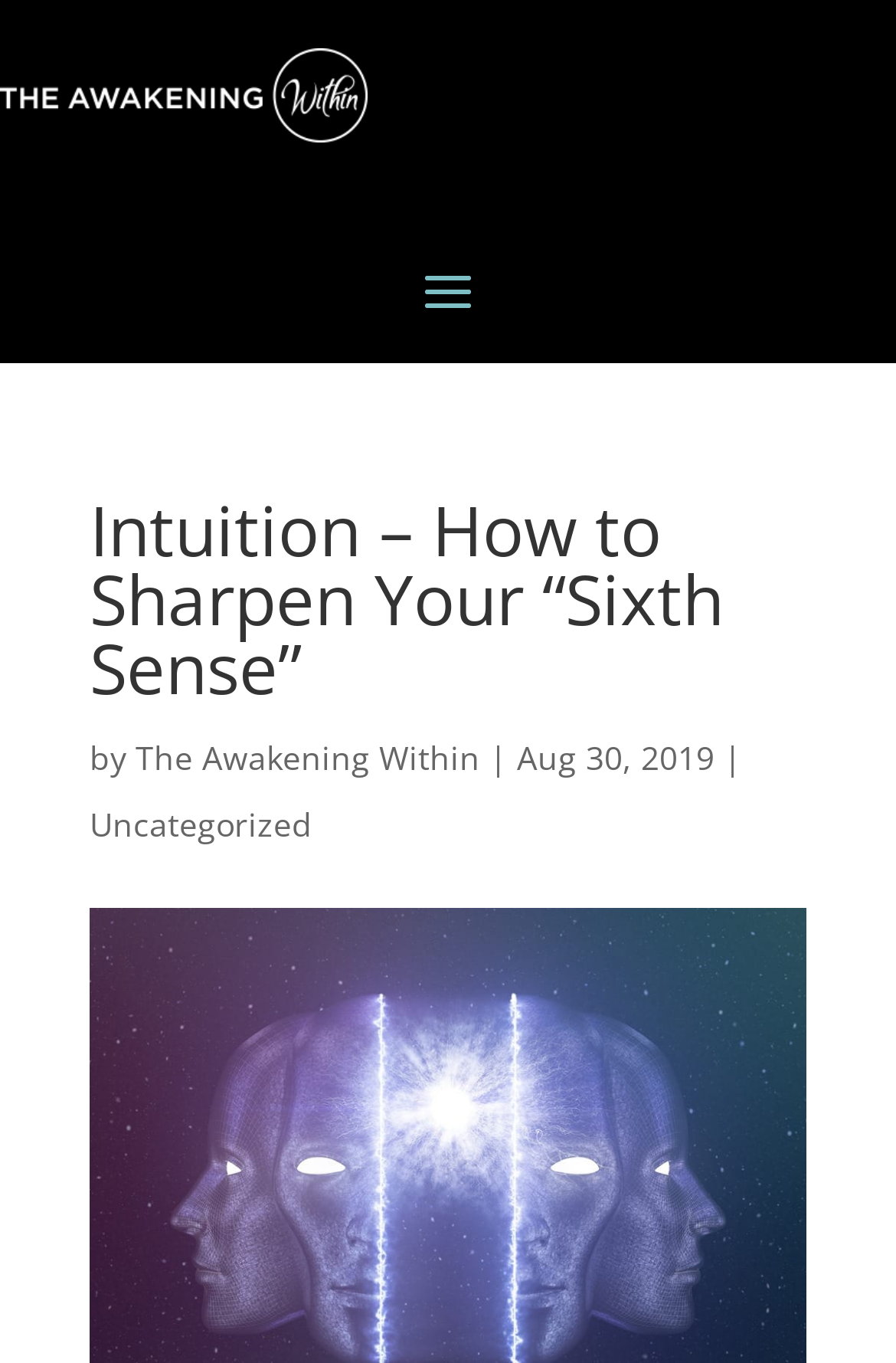How many links are there in the top section of the webpage?
Please give a detailed answer to the question using the information shown in the image.

I examined the top section of the webpage and counted the number of links. There are three links: one for the article title, one for the author's name, and one for the category 'Uncategorized'.